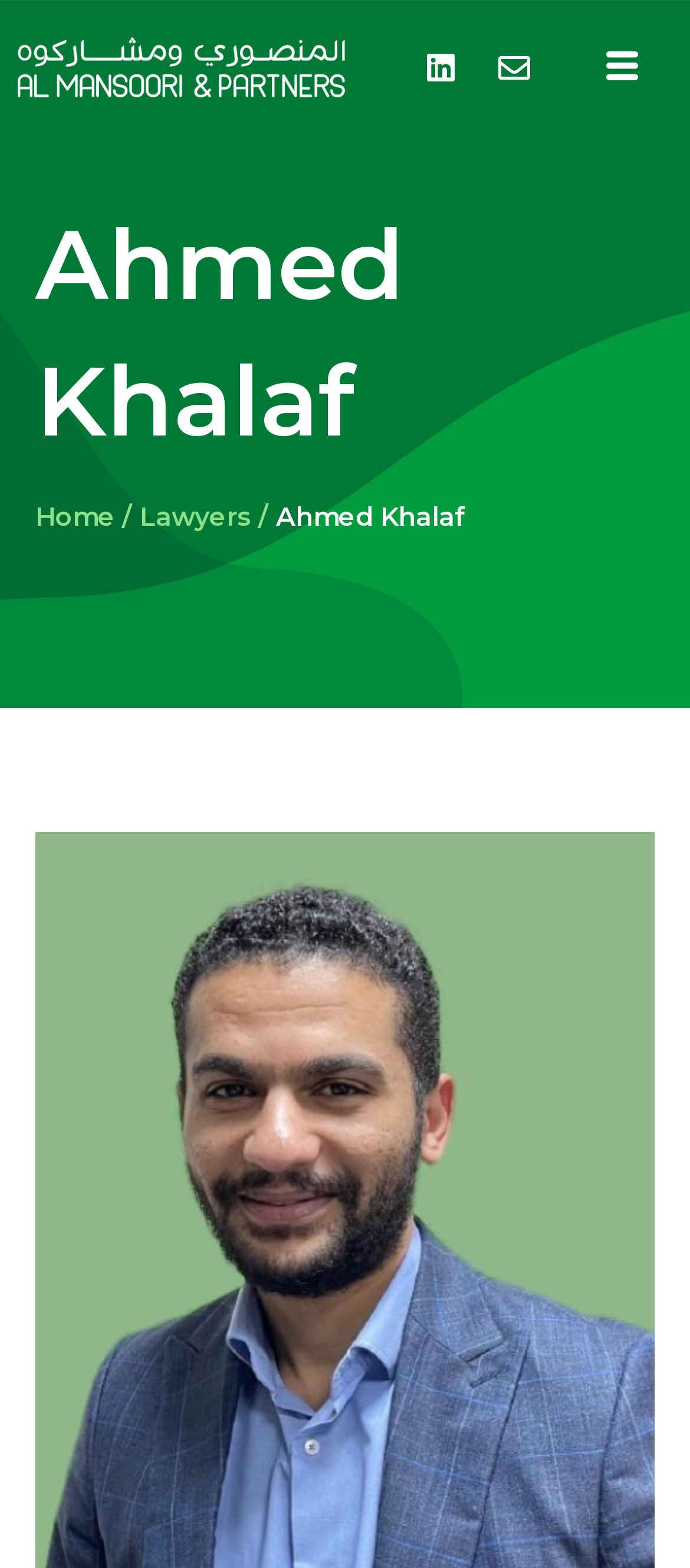Determine the bounding box coordinates for the UI element matching this description: "Home /".

[0.051, 0.32, 0.19, 0.34]